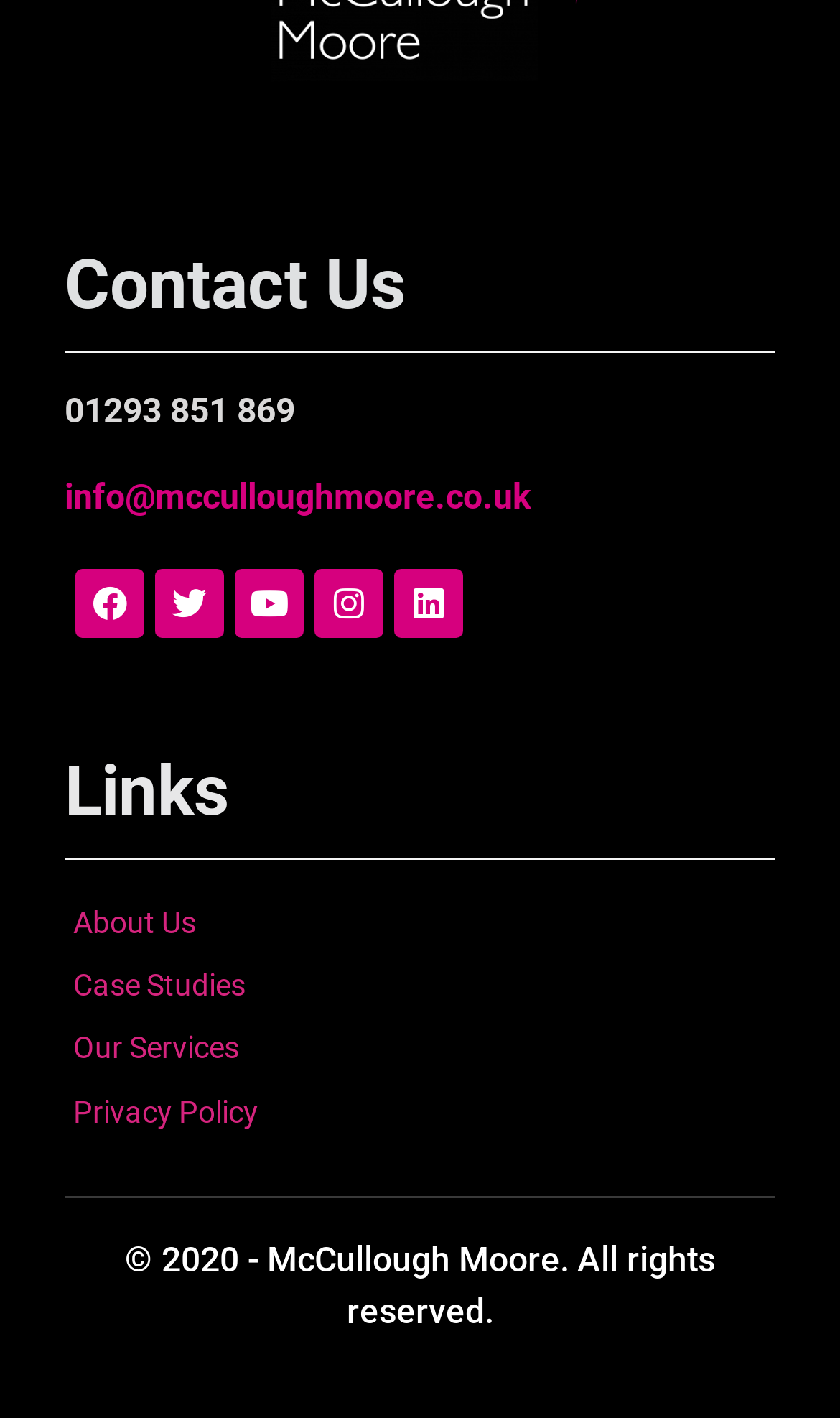Please identify the bounding box coordinates of where to click in order to follow the instruction: "click Contact Us".

[0.077, 0.176, 0.923, 0.224]